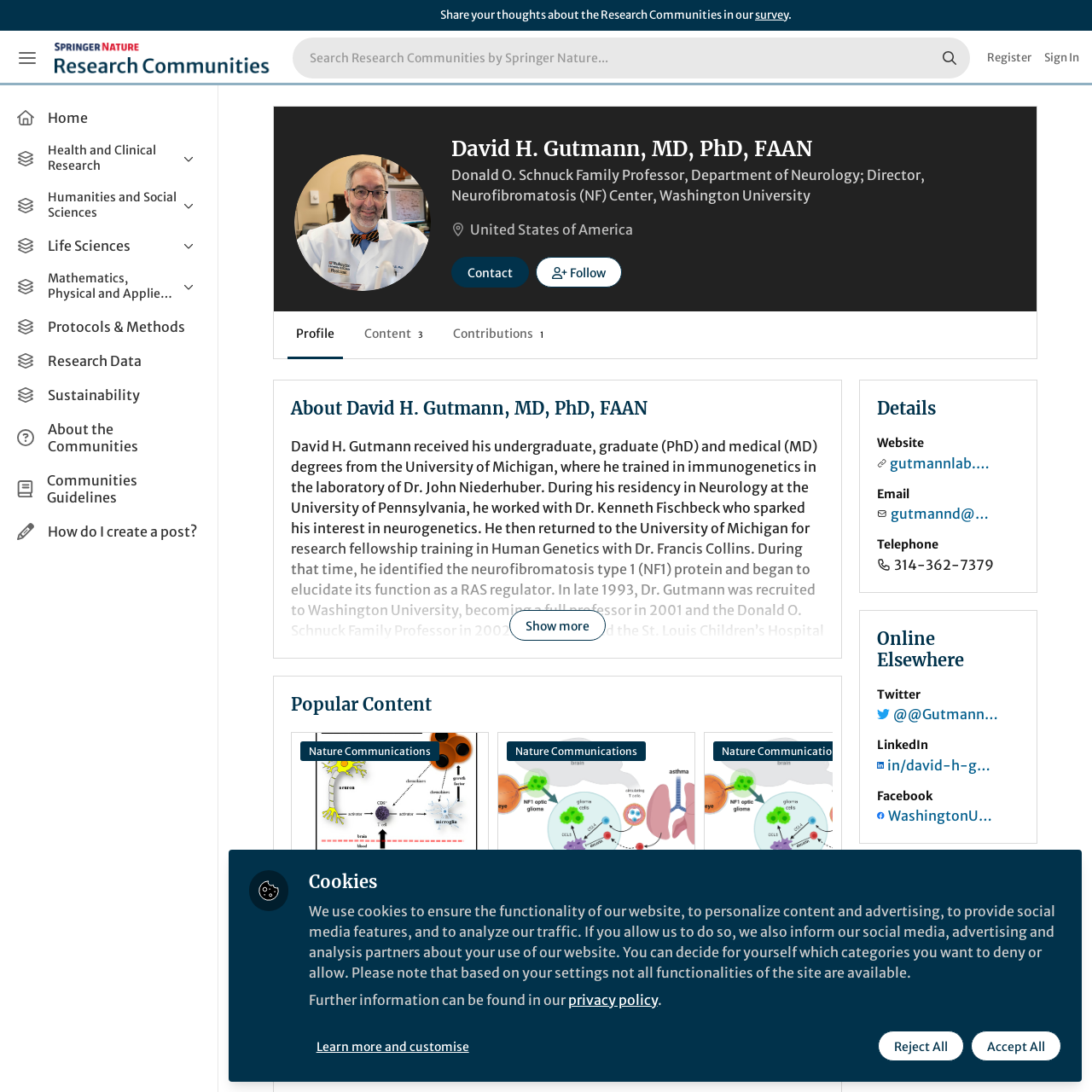Provide a single word or phrase to answer the given question: 
What is the name of the researcher?

David H. Gutmann